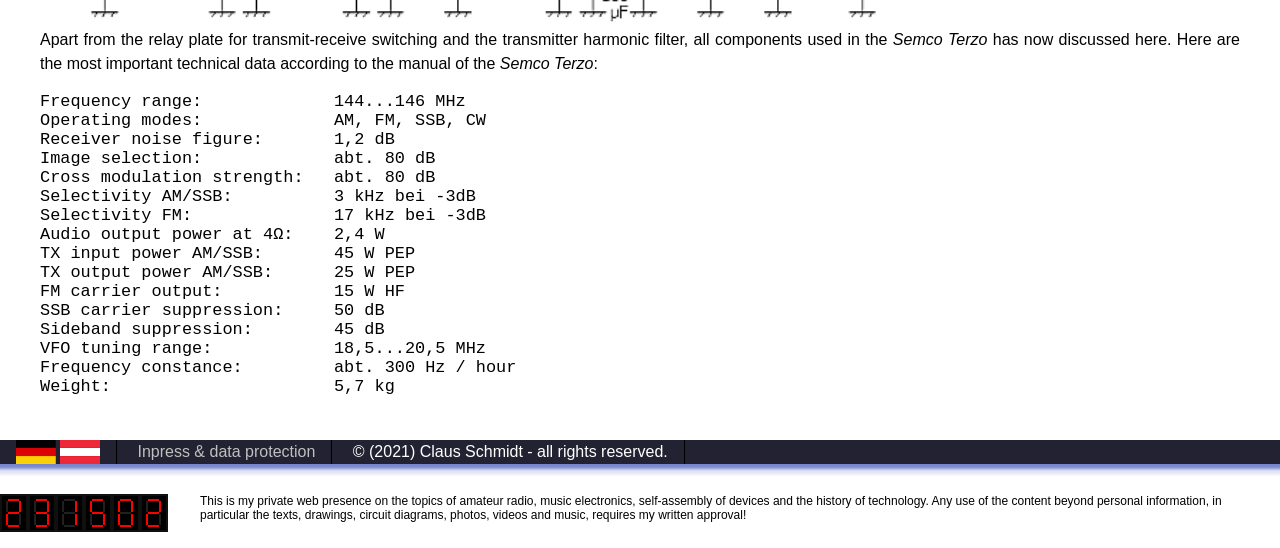Who owns the copyright of the website?
Use the image to answer the question with a single word or phrase.

Claus Schmidt